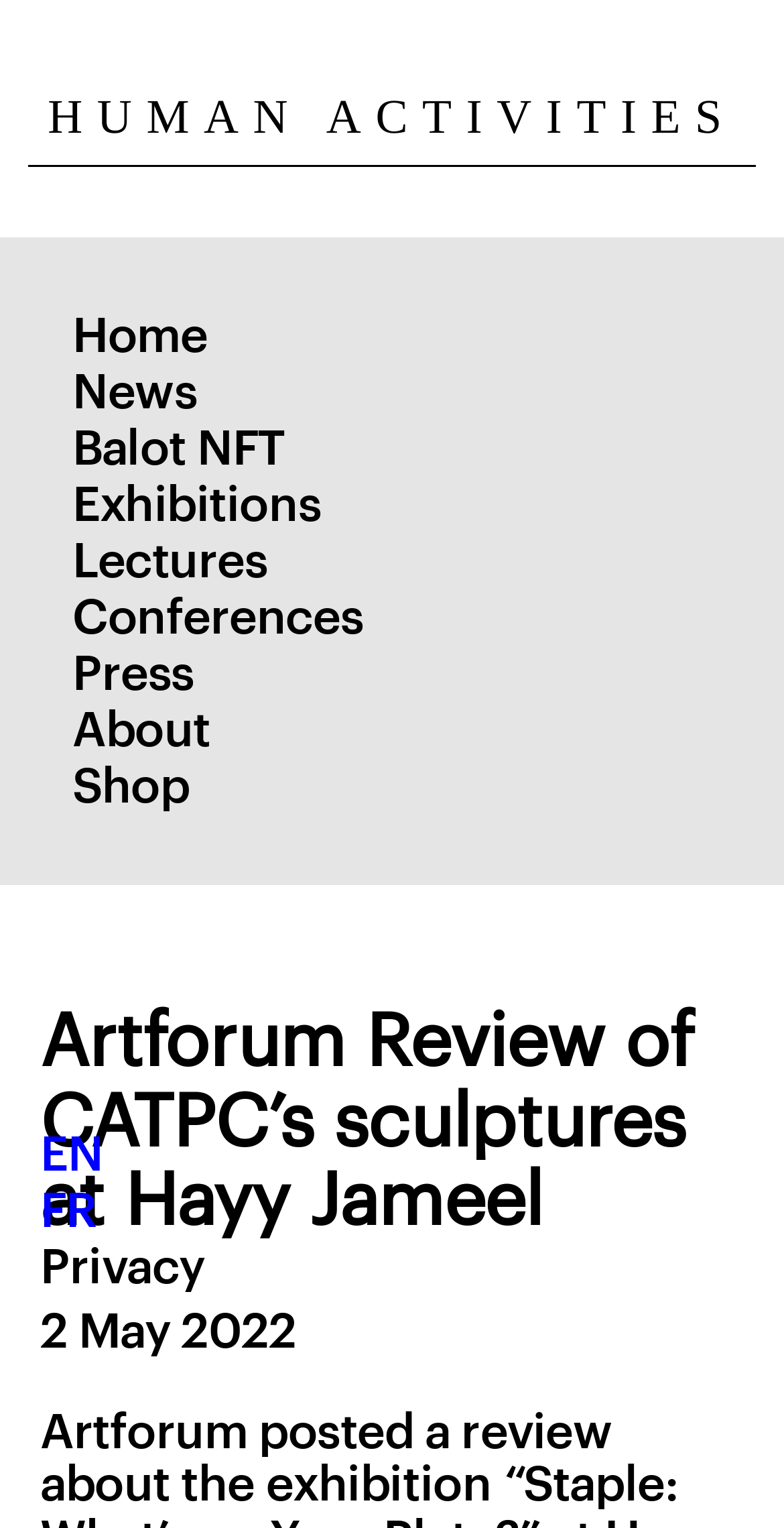Respond to the question below with a concise word or phrase:
What is the language of the webpage?

Multiple